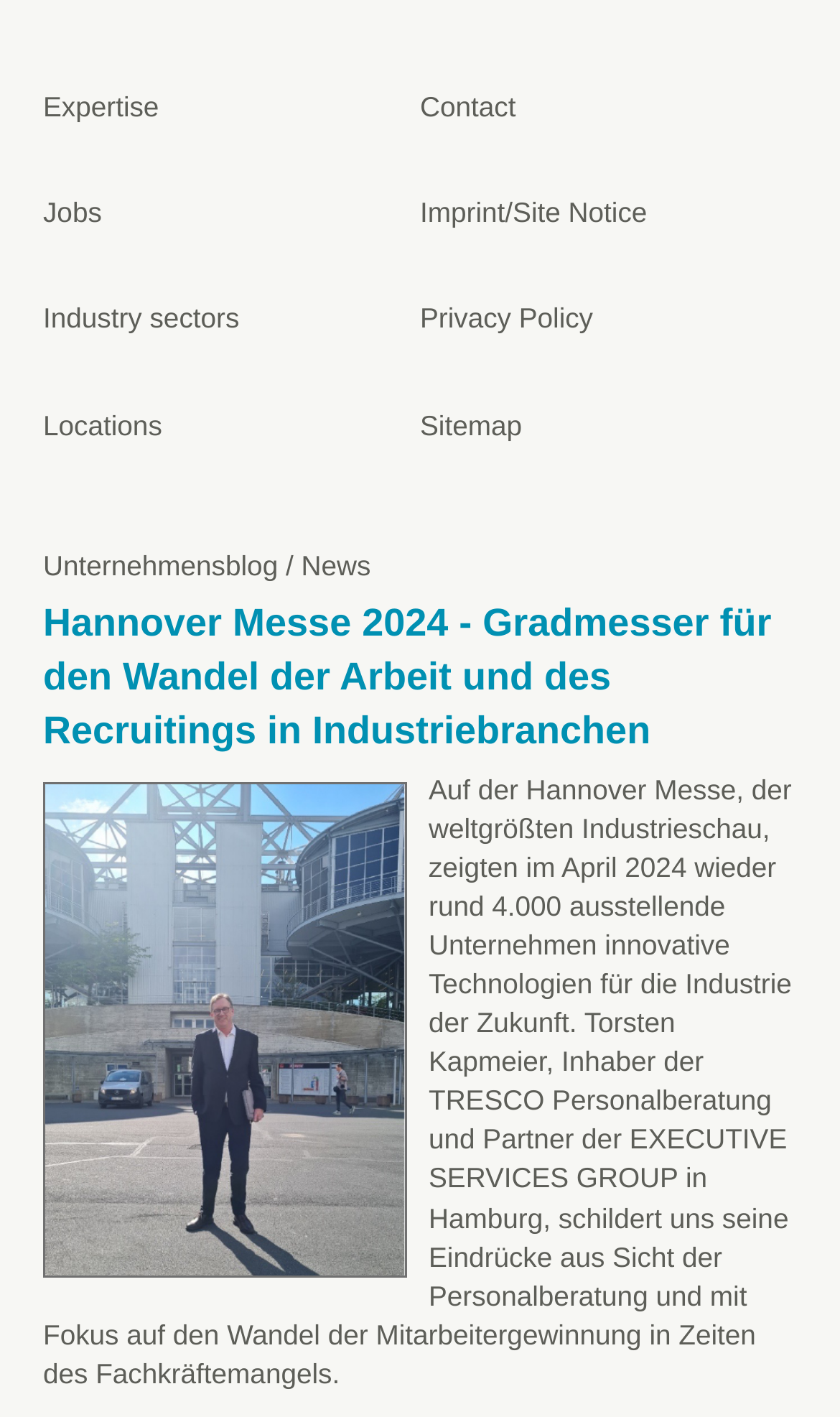Based on the element description, predict the bounding box coordinates (top-left x, top-left y, bottom-right x, bottom-right y) for the UI element in the screenshot: Privacy Policy

[0.5, 0.213, 0.706, 0.236]